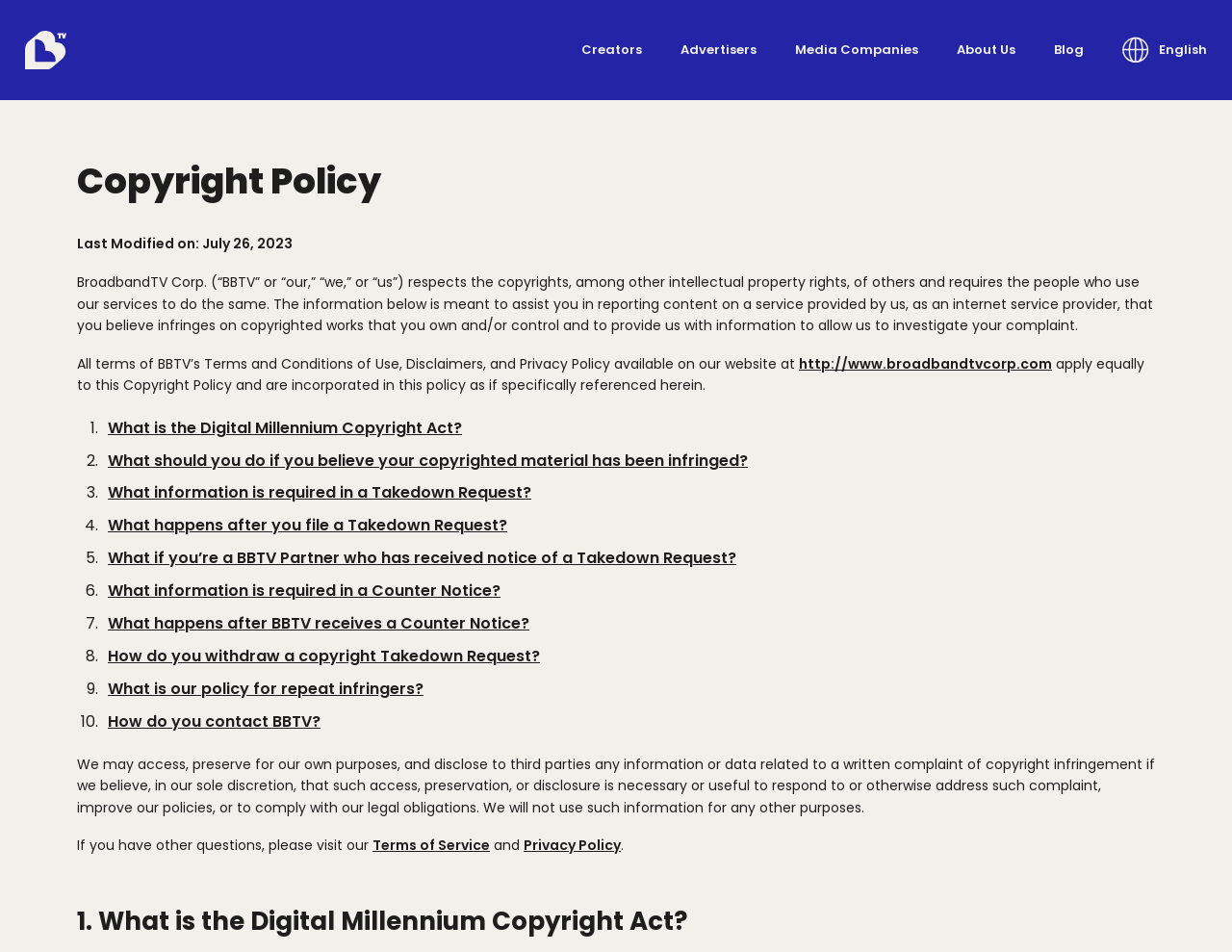Illustrate the webpage thoroughly, mentioning all important details.

The webpage is titled "BBTV | Copyright Policy" and has a navigation menu at the top with links to "BBTV Home", "Creators", "Advertisers", "Media Companies", "About Us", and "Blog". To the right of the navigation menu, there is a button labeled "English" with a dropdown menu offering language options.

Below the navigation menu, there is a heading that reads "Copyright Policy". The policy is divided into sections, with a heading that reads "Last Modified on: July 26, 2023" followed by a paragraph of text explaining the purpose of the policy.

The main content of the policy is organized into a list of 10 questions and answers, each with a numbered list marker. The questions range from "What is the Digital Millennium Copyright Act?" to "How do you contact BBTV?". Each question is a link that can be clicked to access more information.

Throughout the policy, there are links to external resources, such as the company's website and terms of service. There are also static text sections that provide additional information and explanations.

At the bottom of the page, there is a section with a heading that reads "1. What is the Digital Millennium Copyright Act?" which appears to be a duplicate of one of the list items.